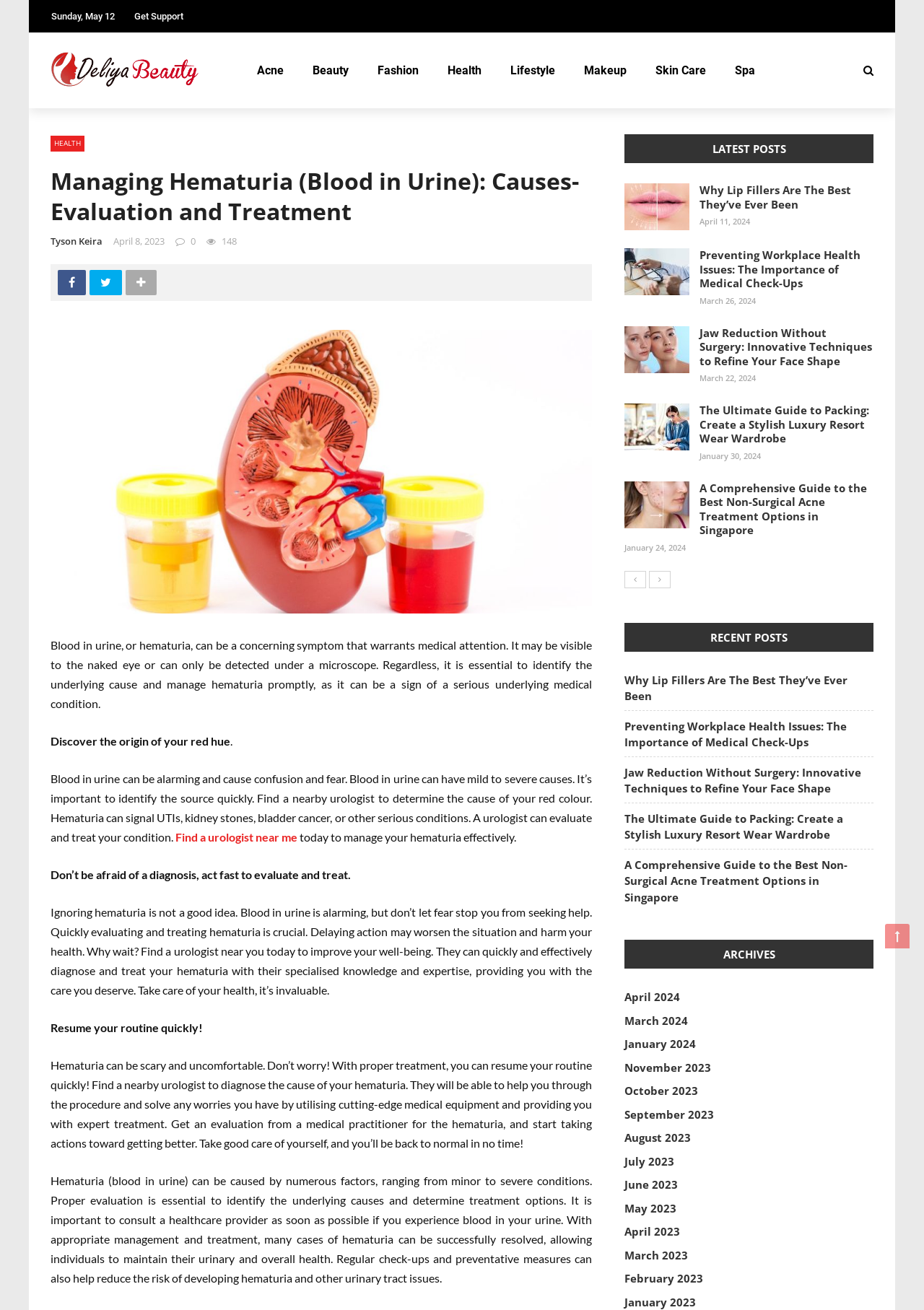What is the principal heading displayed on the webpage?

Managing Hematuria (Blood in Urine): Causes- Evaluation and Treatment